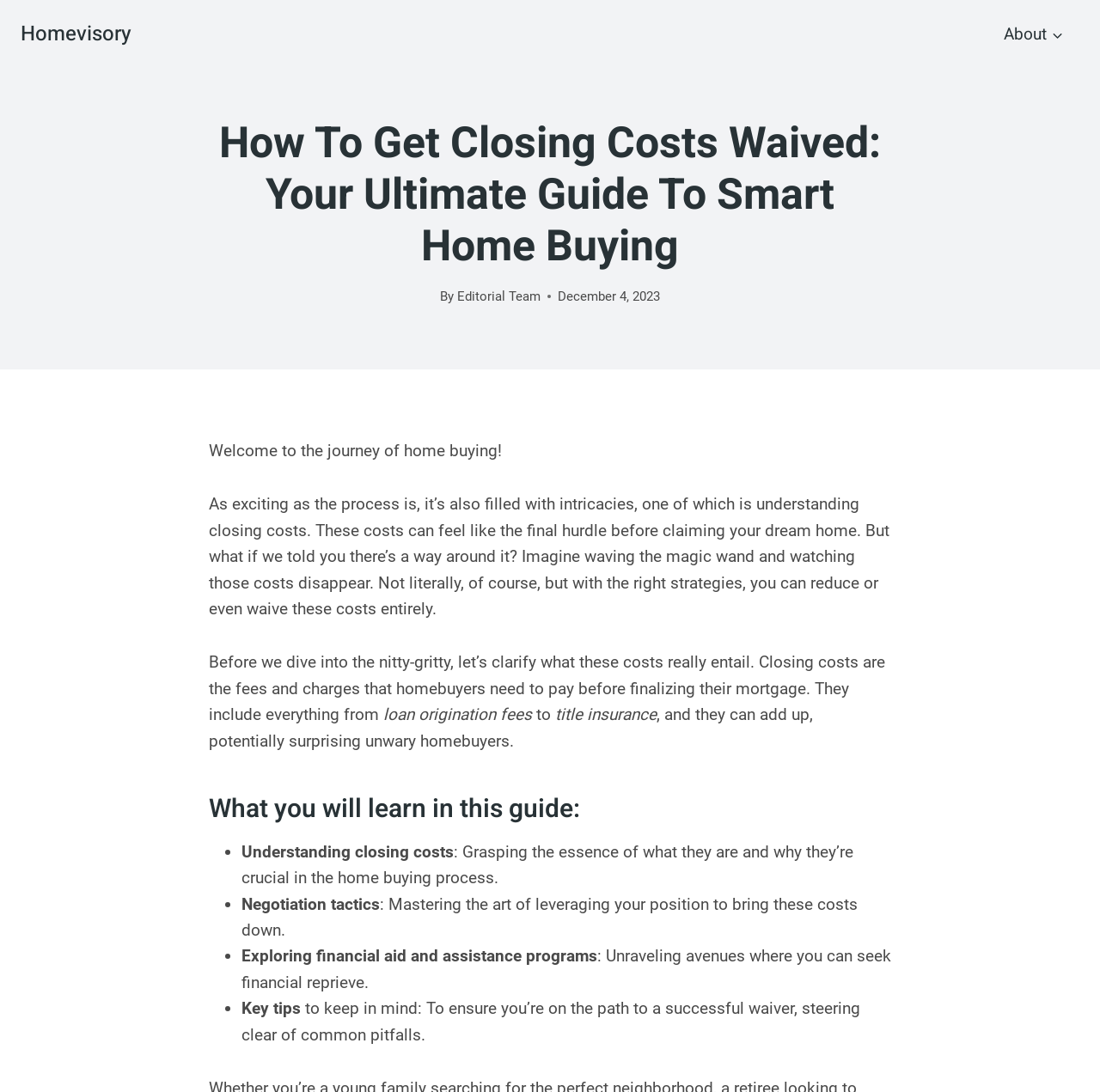Please provide the bounding box coordinates for the UI element as described: "Editorial Team". The coordinates must be four floats between 0 and 1, represented as [left, top, right, bottom].

[0.415, 0.264, 0.491, 0.278]